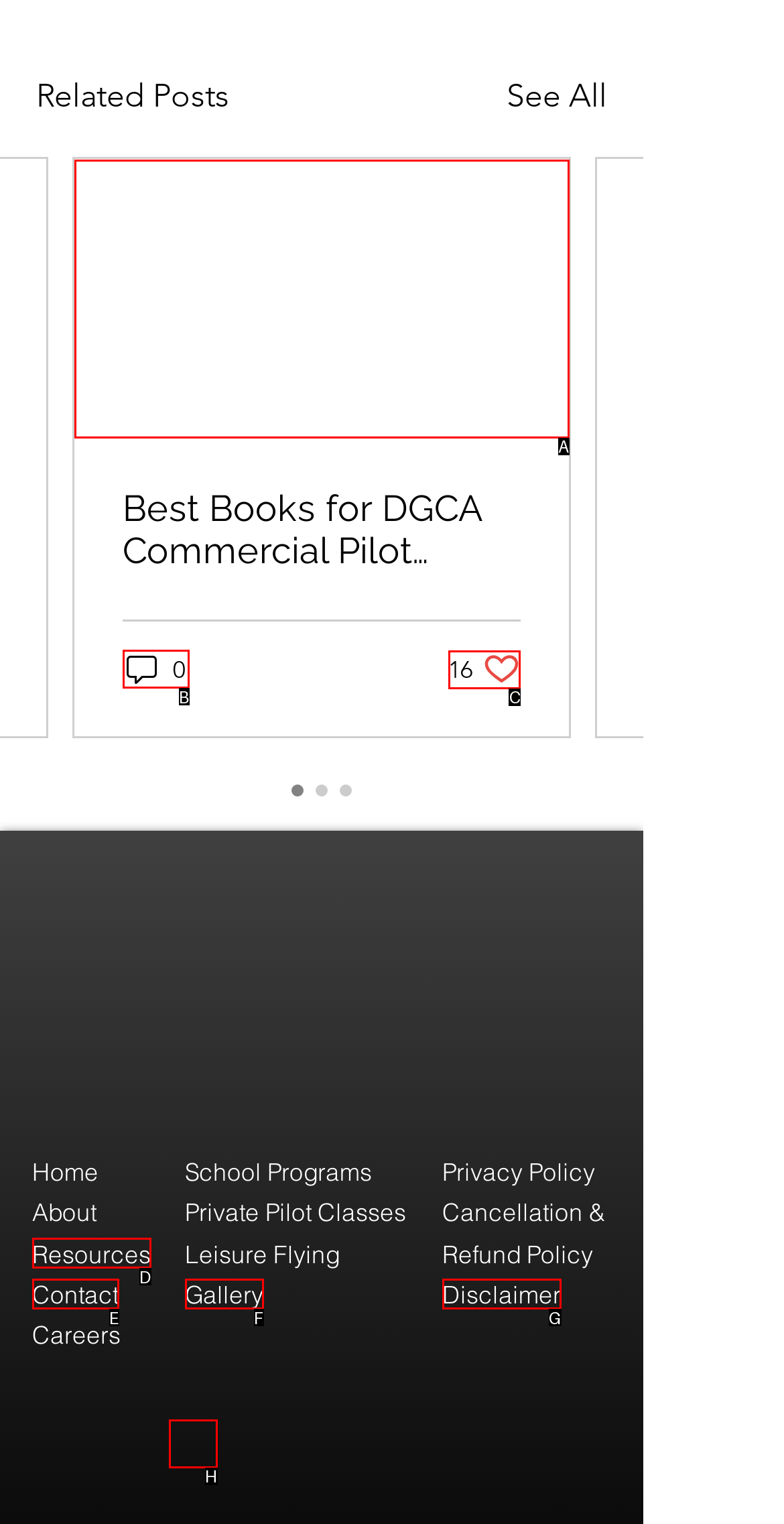Identify the correct UI element to click to achieve the task: Like the post.
Answer with the letter of the appropriate option from the choices given.

C